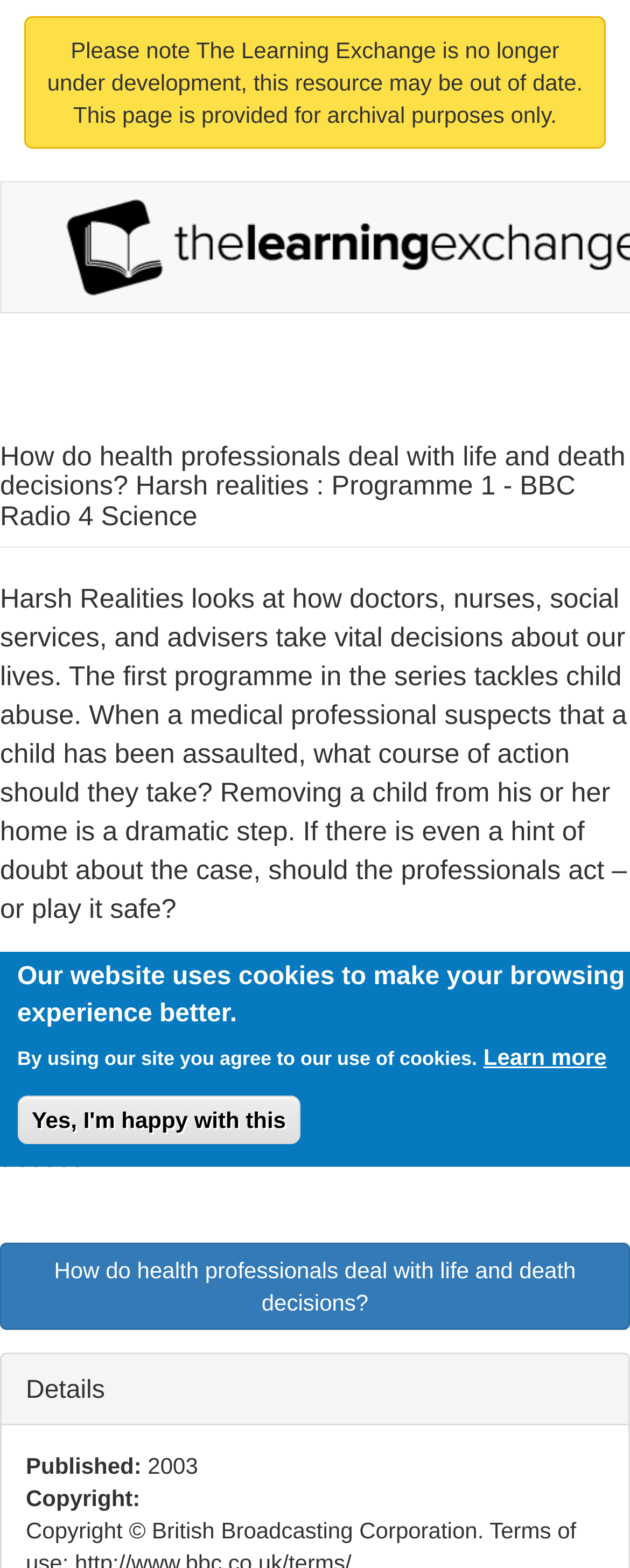Explain the webpage's design and content in an elaborate manner.

The webpage is about a BBC Radio 4 Science program called "Harsh Realities" that explores how health professionals make life and death decisions. At the top of the page, there is a link to "Skip to main content". Below this, there is a notice stating that The Learning Exchange is no longer under development and the resource may be out of date.

The main content of the page is headed by the title "How do health professionals deal with life and death decisions? Harsh realities : Programme 1 - BBC Radio 4 Science", which is followed by a description of the program. The program, chaired by Niall Dickson, discusses how doctors, nurses, and social services take vital decisions about people's lives, with a focus on child abuse in the first program.

Below the program description, there is a link to the program itself, accompanied by the publication date "2003" and a copyright notice. Further down the page, there is a notice about the use of cookies on the site, with two buttons: "Learn more" and "Yes, I'm happy with this".